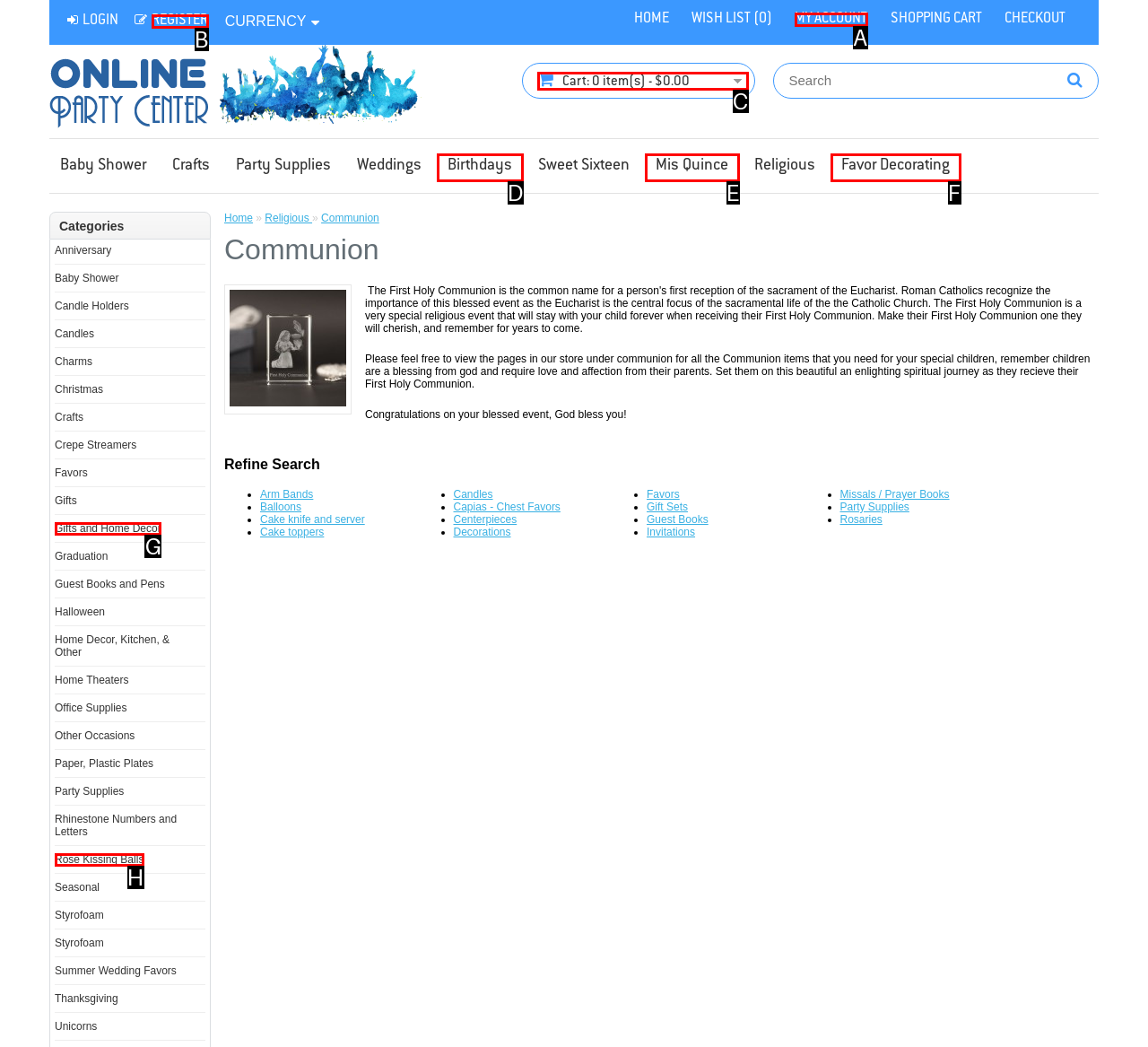Based on the description: Rose Kissing Balls, find the HTML element that matches it. Provide your answer as the letter of the chosen option.

H